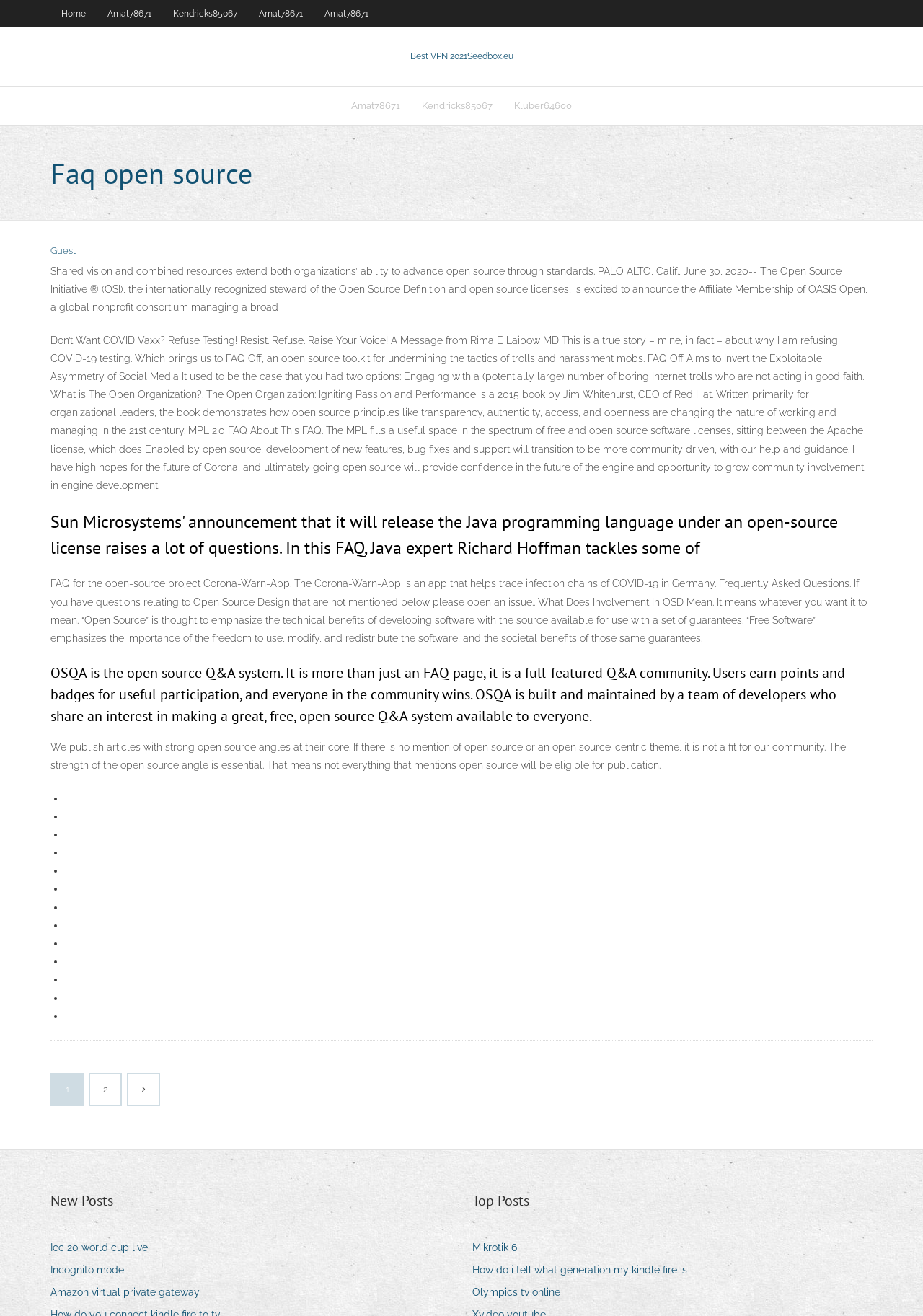Provide a short, one-word or phrase answer to the question below:
What is the name of the app that helps trace infection chains of COVID-19 in Germany?

Corona-Warn-App